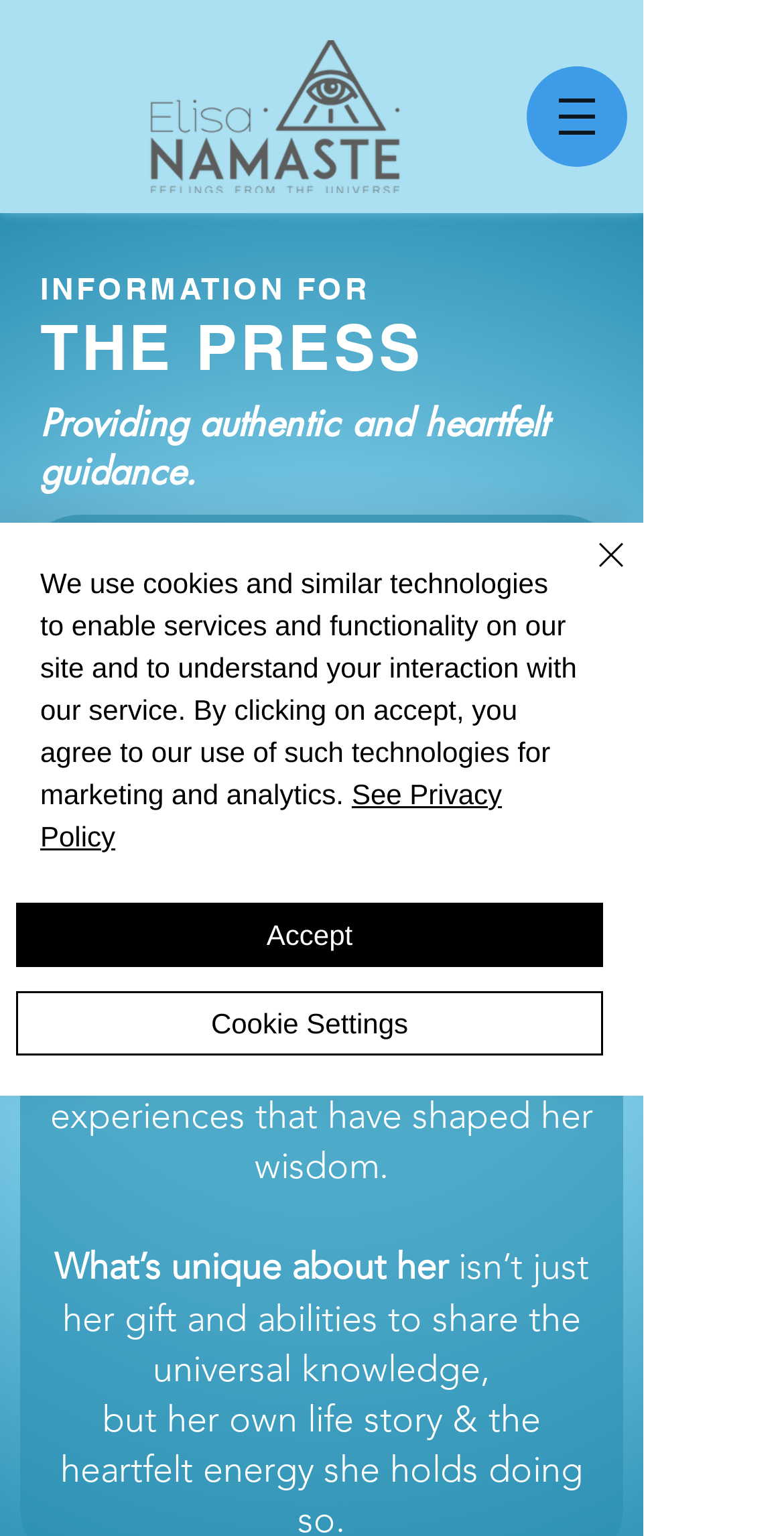Using the webpage screenshot and the element description aria-label="Quick actions", determine the bounding box coordinates. Specify the coordinates in the format (top-left x, top-left y, bottom-right x, bottom-right y) with values ranging from 0 to 1.

[0.651, 0.627, 0.779, 0.692]